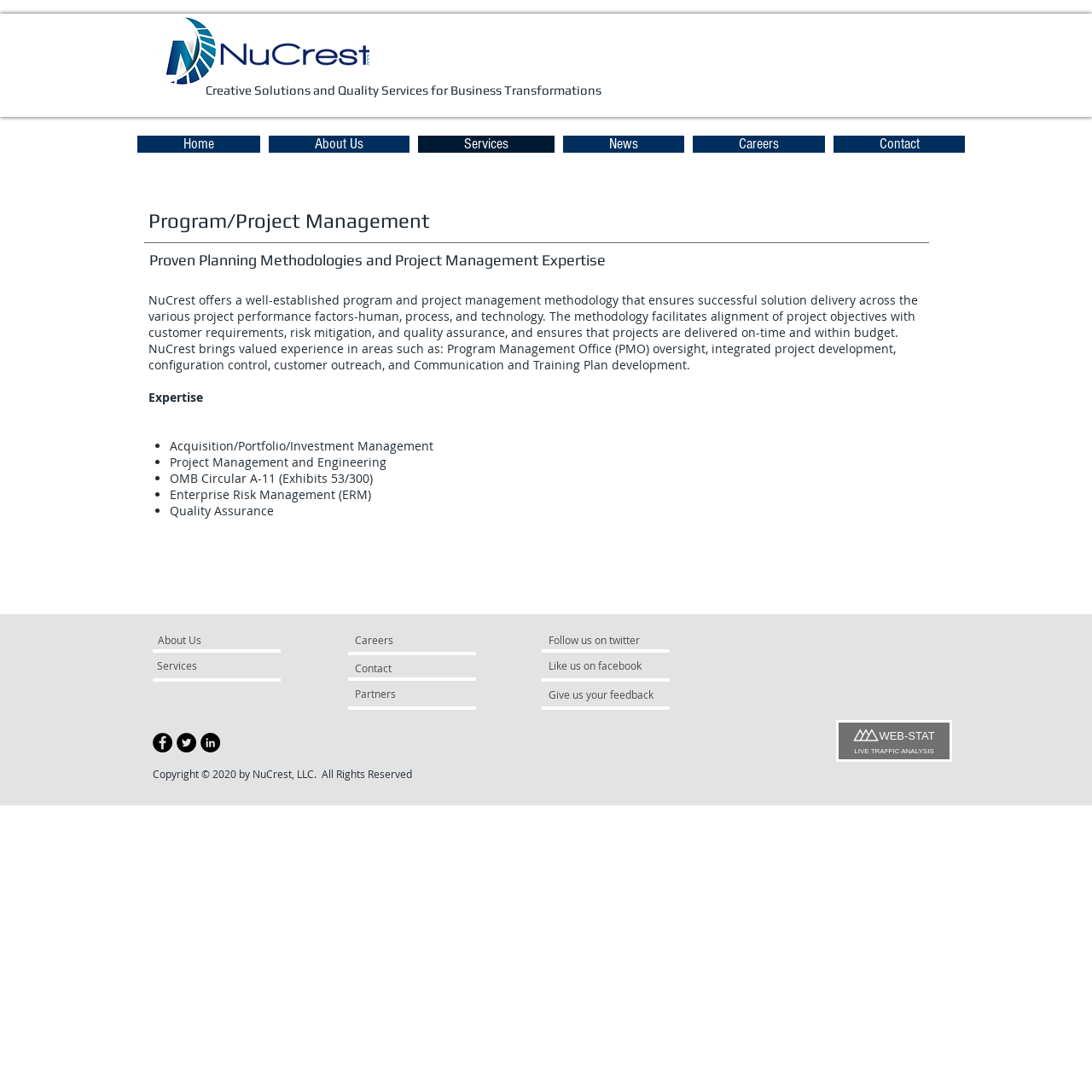Please find the bounding box coordinates of the element that must be clicked to perform the given instruction: "Click the 'Services' link". The coordinates should be four float numbers from 0 to 1, i.e., [left, top, right, bottom].

[0.383, 0.124, 0.508, 0.14]